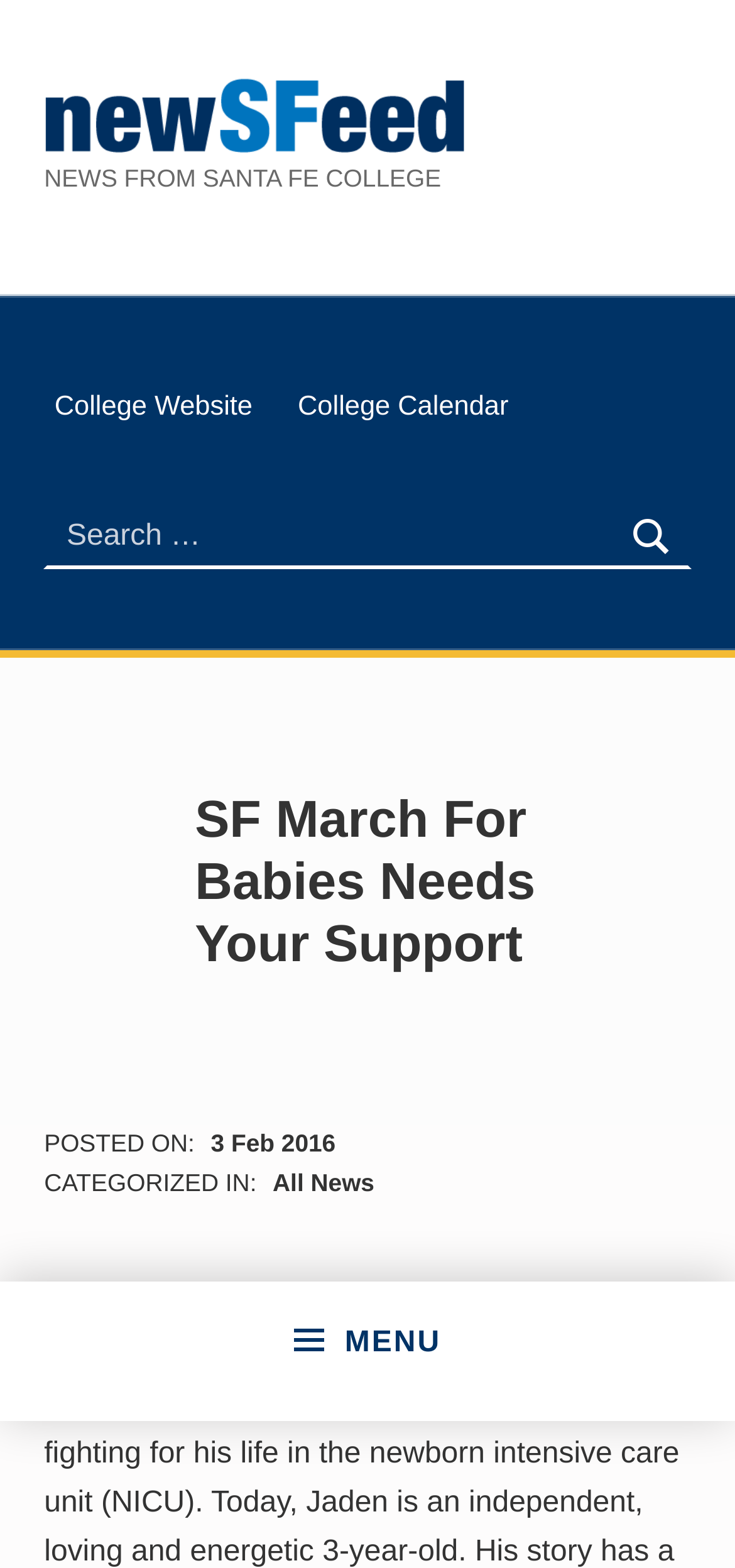Determine and generate the text content of the webpage's headline.

SF March For Babies Needs Your Support